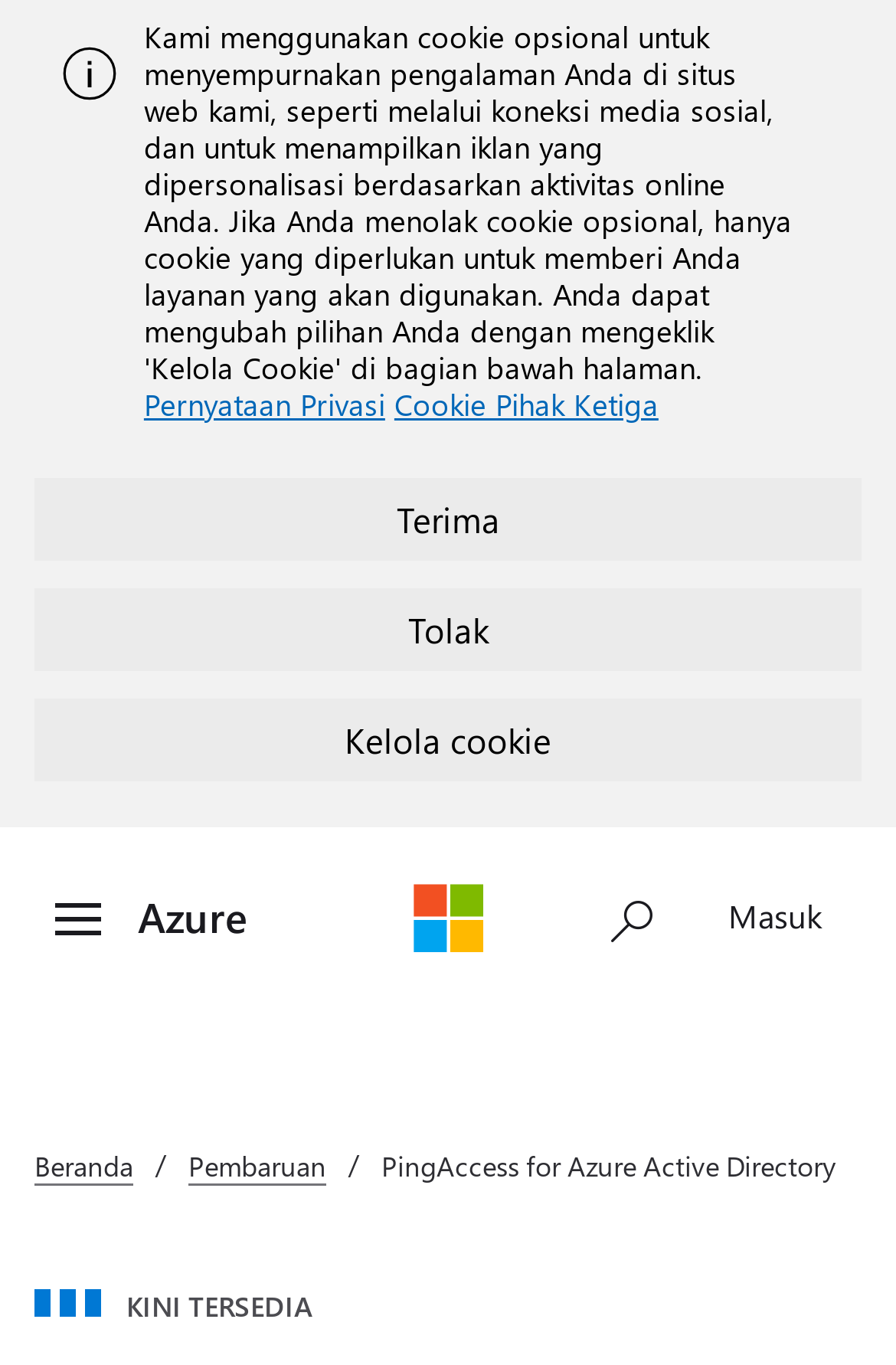Give the bounding box coordinates for this UI element: "parent_node: Masuk aria-label="Tampilkan input pencarian"". The coordinates should be four float numbers between 0 and 1, arranged as [left, top, right, bottom].

[0.649, 0.635, 0.762, 0.709]